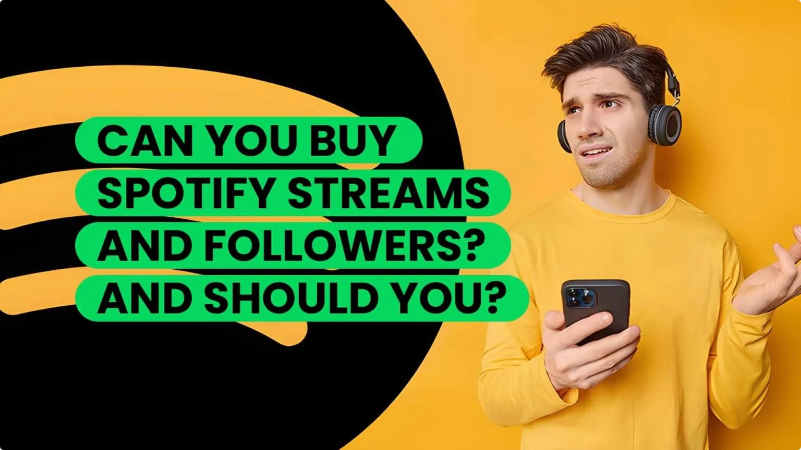Paint a vivid picture with your words by describing the image in detail.

The image features a young man wearing a bright yellow long-sleeve shirt with headphones, holding a smartphone in one hand while making a thoughtful gesture with the other. He appears puzzled or contemplative, reflecting on the question posed in the vibrant green text overlay: "CAN YOU BUY SPOTIFY STREAMS AND FOLLOWERS? AND SHOULD YOU?" This backdrop features the iconic Spotify logo in black, reinforcing the theme of music promotion and the discussion around the ethics of purchasing streams and followers on the platform. The overall composition combines engaging visuals with an intriguing question, inviting viewers to consider the implications of such actions in the music industry.